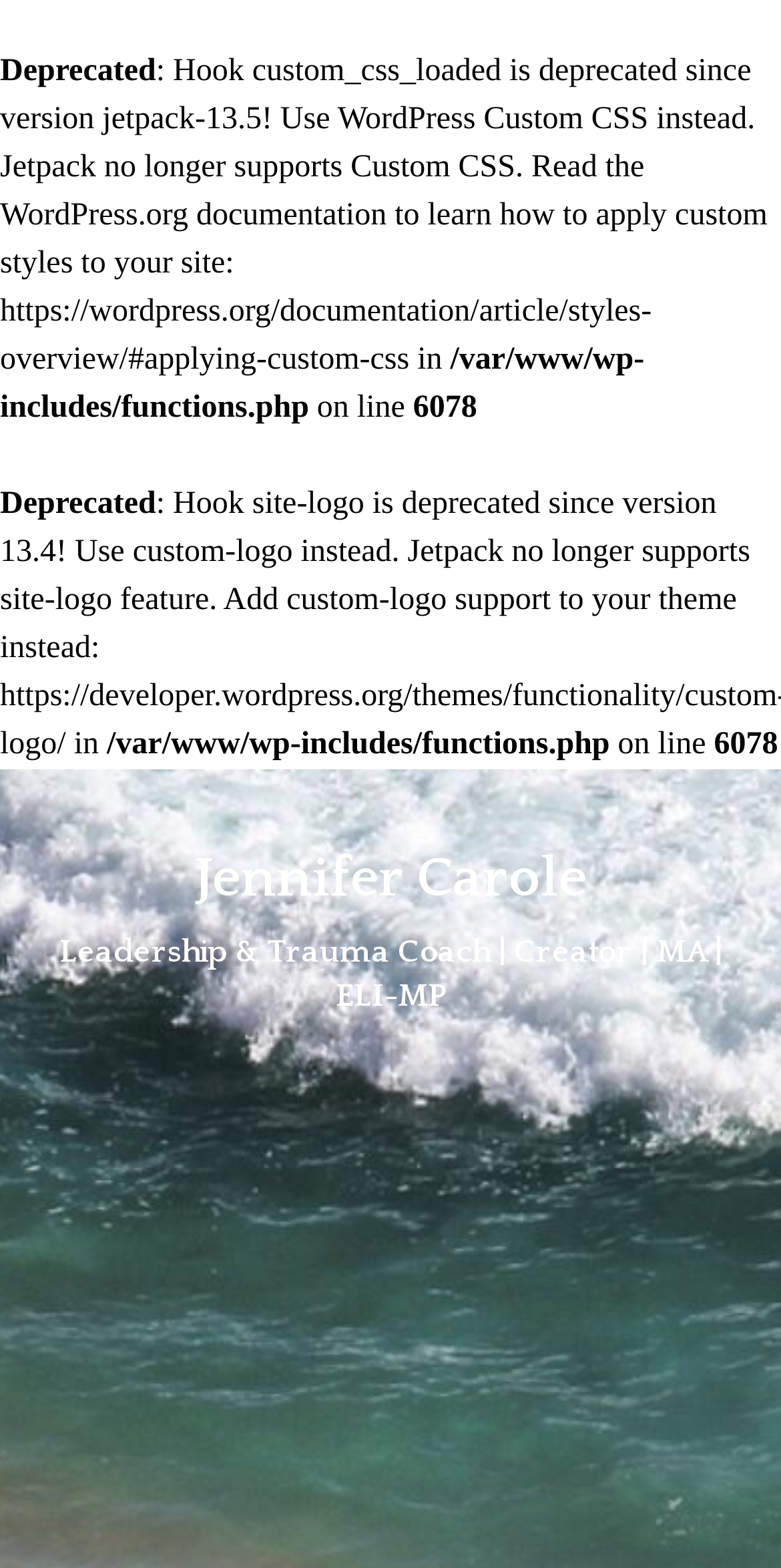What is the profession of the author?
Refer to the image and give a detailed response to the question.

The profession of the author can be inferred from the subheading element, which mentions 'Leadership & Trauma Coach | Creator | MA | ELI-MP'. This suggests that the author is a professional in the field of leadership and trauma coaching.